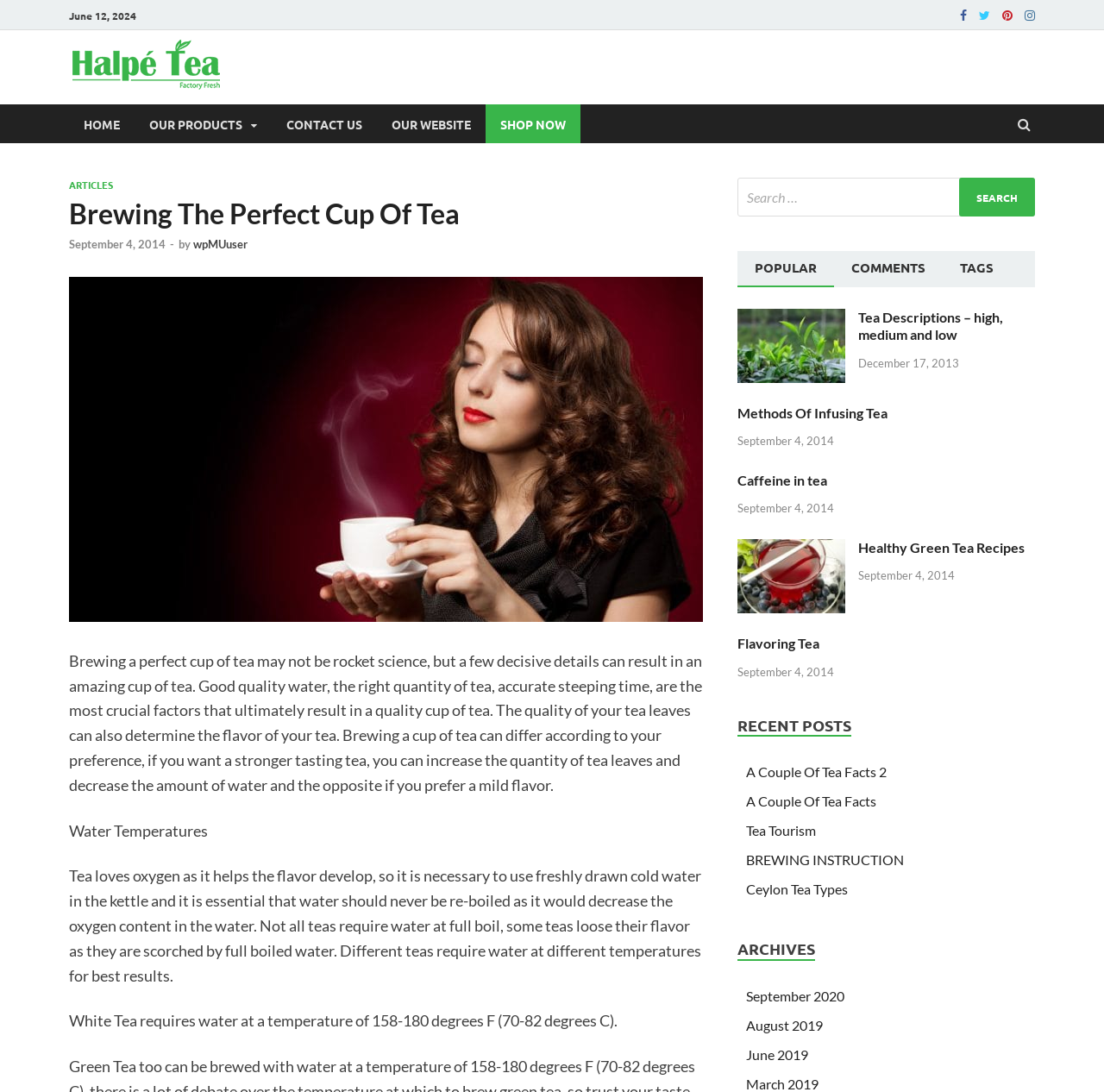What is the purpose of the search box?
Based on the image, give a concise answer in the form of a single word or short phrase.

To search the website